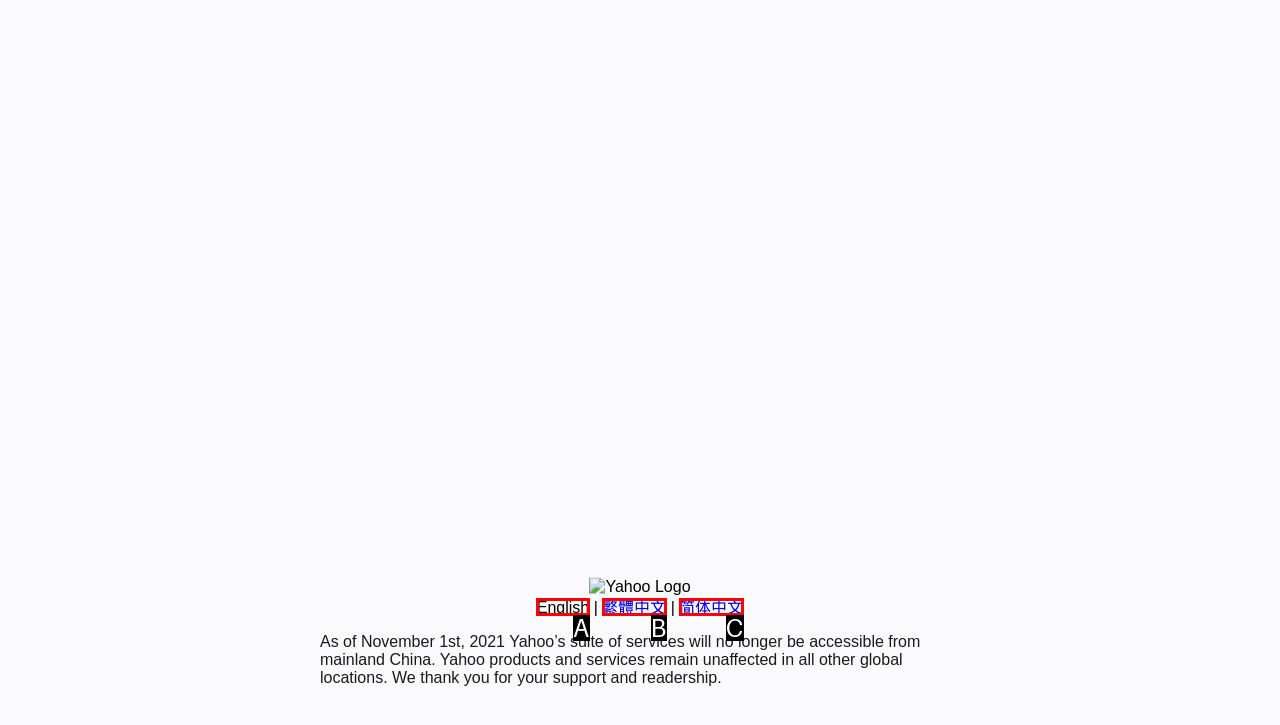Tell me which option best matches the description: 简体中文
Answer with the option's letter from the given choices directly.

C